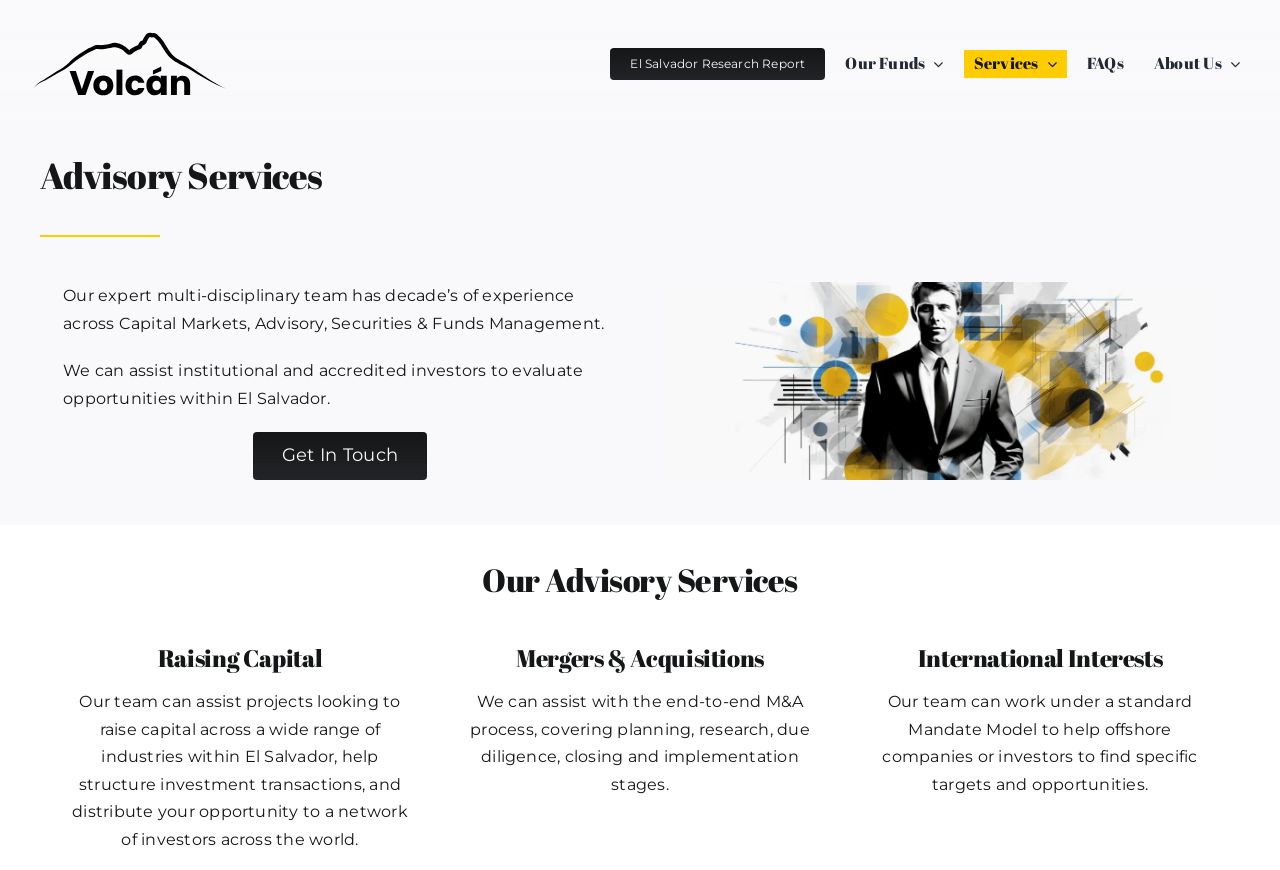Write an elaborate caption that captures the essence of the webpage.

The webpage is about El Salvador Advisory Services provided by Volcán Capital Partners. At the top left corner, there is a Volcán Capital Logo, which is an image linked to the company's website. 

To the right of the logo, there is a navigation menu with five links: El Salvador Research Report, Our Funds, Services, FAQs, and About Us. These links are aligned horizontally and take up most of the top section of the page.

Below the navigation menu, there is a heading that reads "Advisory Services". This section is divided into four subheadings: Our Advisory Services, Raising Capital, Mergers & Acquisitions, and International Interests. 

Under the "Our Advisory Services" subheading, there is a brief description of the company's expert team and their experience in capital markets, advisory, securities, and funds management. 

The "Raising Capital" section explains how the company can assist projects in raising capital across various industries within El Salvador. 

The "Mergers & Acquisitions" section describes the company's role in the end-to-end M&A process, from planning to implementation. 

The "International Interests" section explains how the company can help offshore companies or investors find specific targets and opportunities in El Salvador.

At the bottom left of the page, there is a "Get In Touch" link, which is likely a call-to-action for visitors to contact the company.